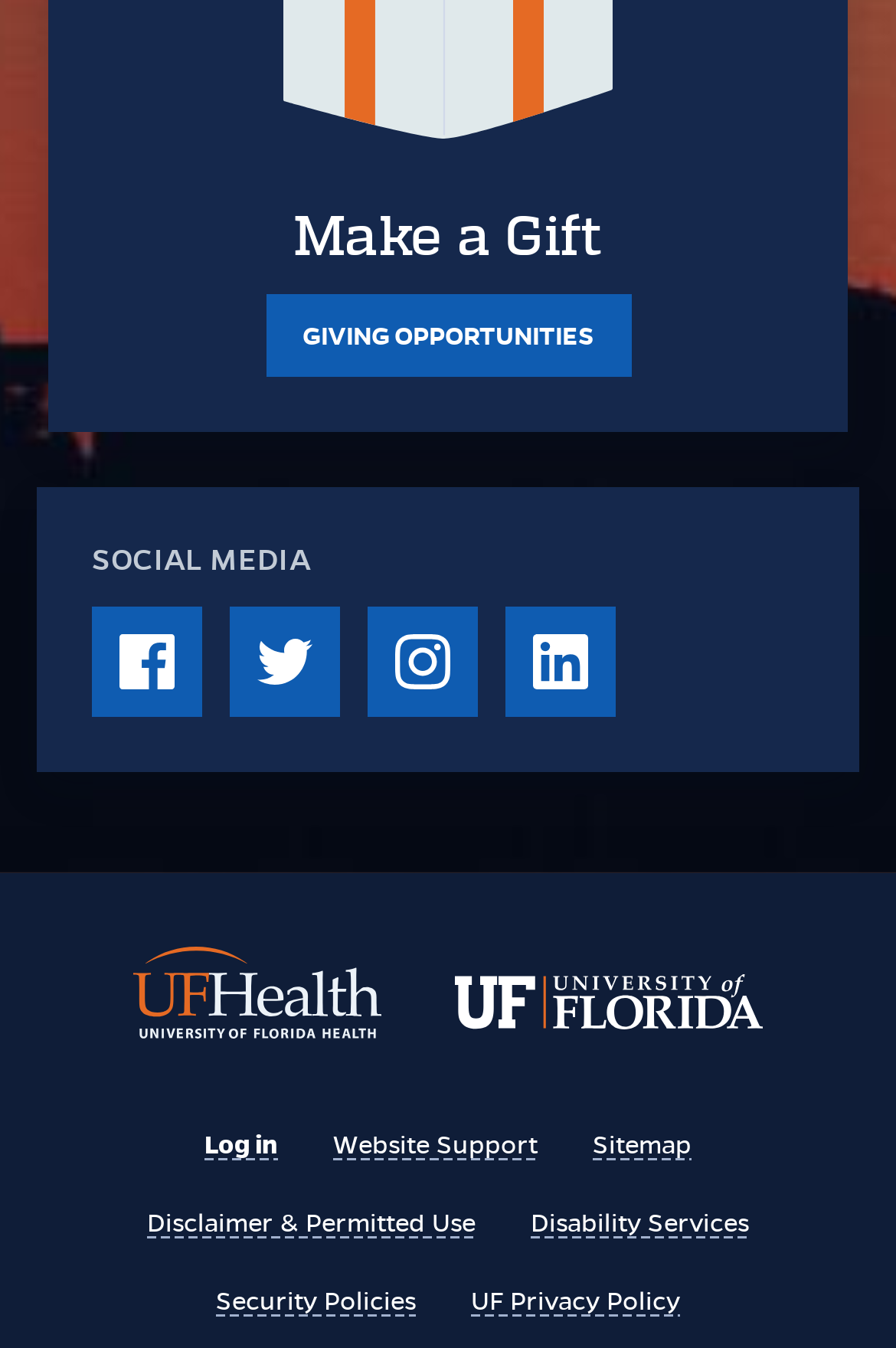How many links are available at the bottom of the page?
Please elaborate on the answer to the question with detailed information.

There are eight links available at the bottom of the page, which are Log in, Website Support, Sitemap, Disclaimer & Permitted Use, Disability Services, Security Policies, UF Privacy Policy, and University of Florida - Home UF Logo.